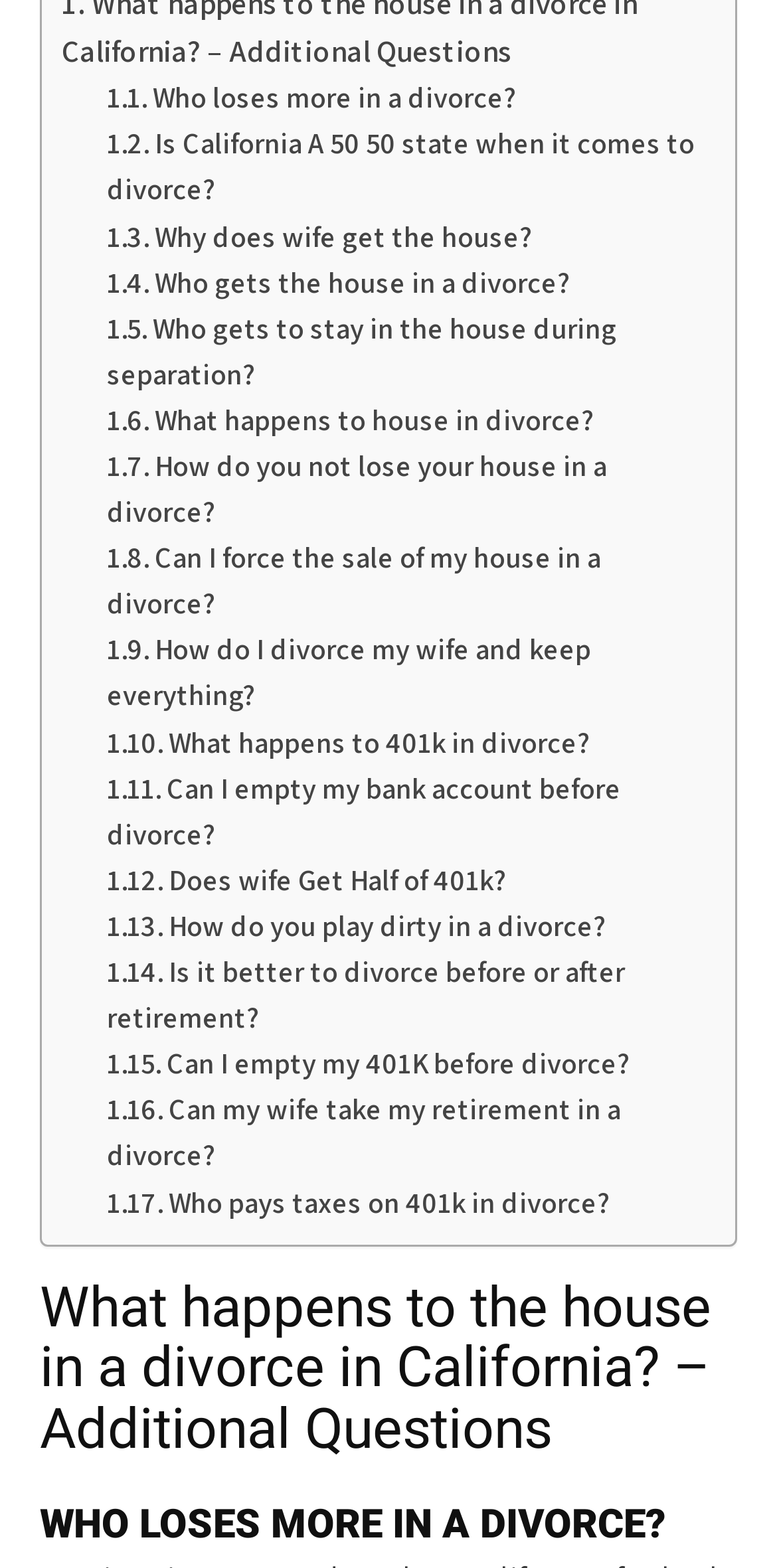Find the bounding box coordinates of the element you need to click on to perform this action: 'Click on Auto'. The coordinates should be represented by four float values between 0 and 1, in the format [left, top, right, bottom].

None